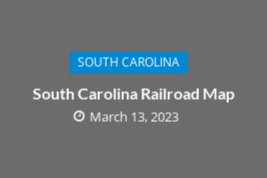Explain all the elements you observe in the image.

This image features a promotional graphic for a "South Carolina Railroad Map." The design is simple yet effective, displaying the title prominently in a bold font, emphasizing the state's name at the top in blue. Below the title, the description clearly identifies the map as focusing on the railroad system of South Carolina, which suggests an informative resource for travelers and rail enthusiasts alike. A date, "March 13, 2023," is included, indicating the map's publication or update date, ensuring users receive the most current information. The overall layout presents a clean and structured design, suitable for educational or travel-related purposes.